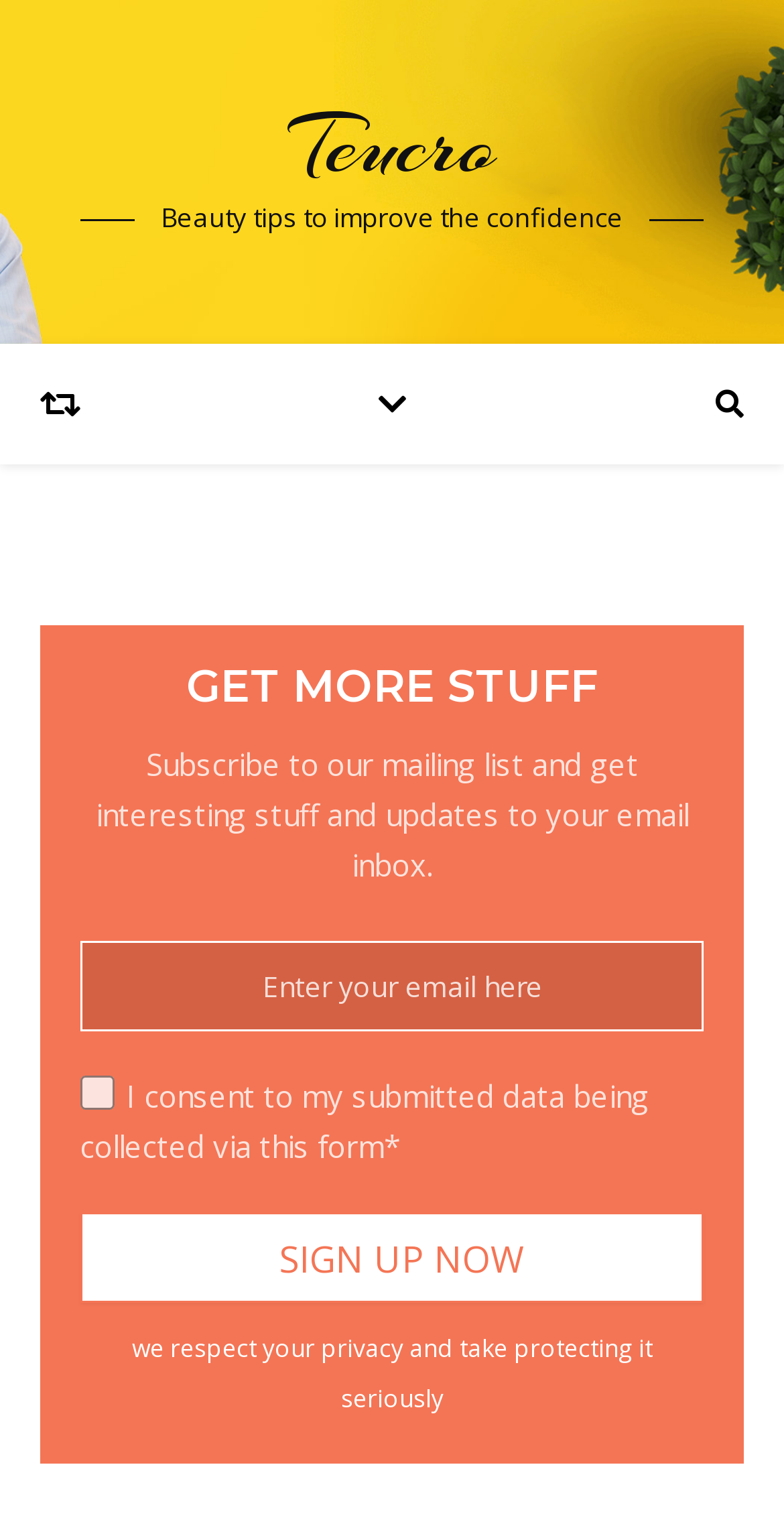Explain the features and main sections of the webpage comprehensively.

The webpage is about investing in real estate for financial freedom, with the brand name "Teucro" prominently displayed at the top. Below the brand name, there is a section with a heading "Beauty tips to improve the confidence", which seems out of place considering the webpage's main topic.

On the left side of the page, there is a navigation menu represented by an icon, possibly a hamburger menu. To the right of the navigation menu, there is a prominent heading "GET MORE STUFF" followed by a paragraph of text encouraging users to subscribe to the mailing list to receive interesting stuff and updates.

Below the subscription text, there is a form with a required text field to enter an email address, a checkbox to consent to data collection, and a "Sign Up Now" button. The button has a prominent label "SIGN UP NOW" in a slightly smaller font size.

At the very bottom of the page, there is a statement about respecting users' privacy and taking it seriously. Overall, the webpage has a mix of unrelated content, a prominent call-to-action for subscription, and a statement about privacy.